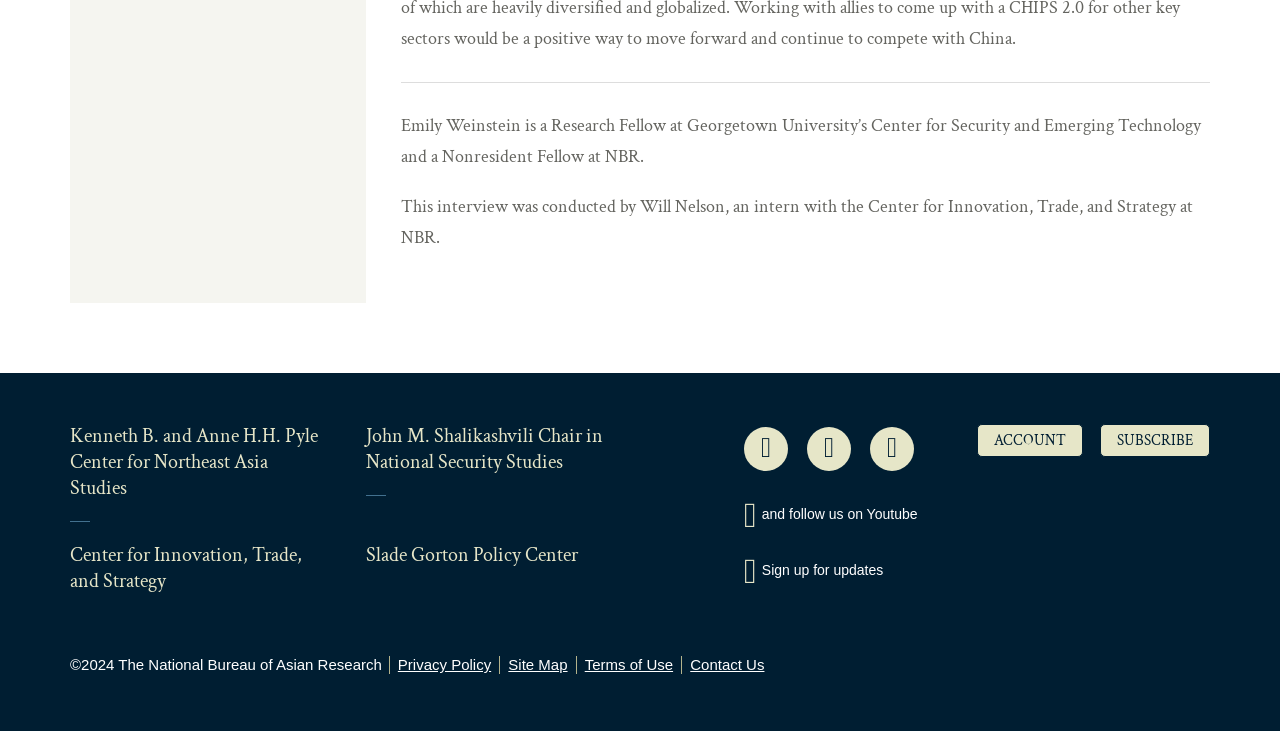Please locate the bounding box coordinates of the element that should be clicked to achieve the given instruction: "Follow Emily Weinstein on LinkedIn".

[0.68, 0.584, 0.714, 0.644]